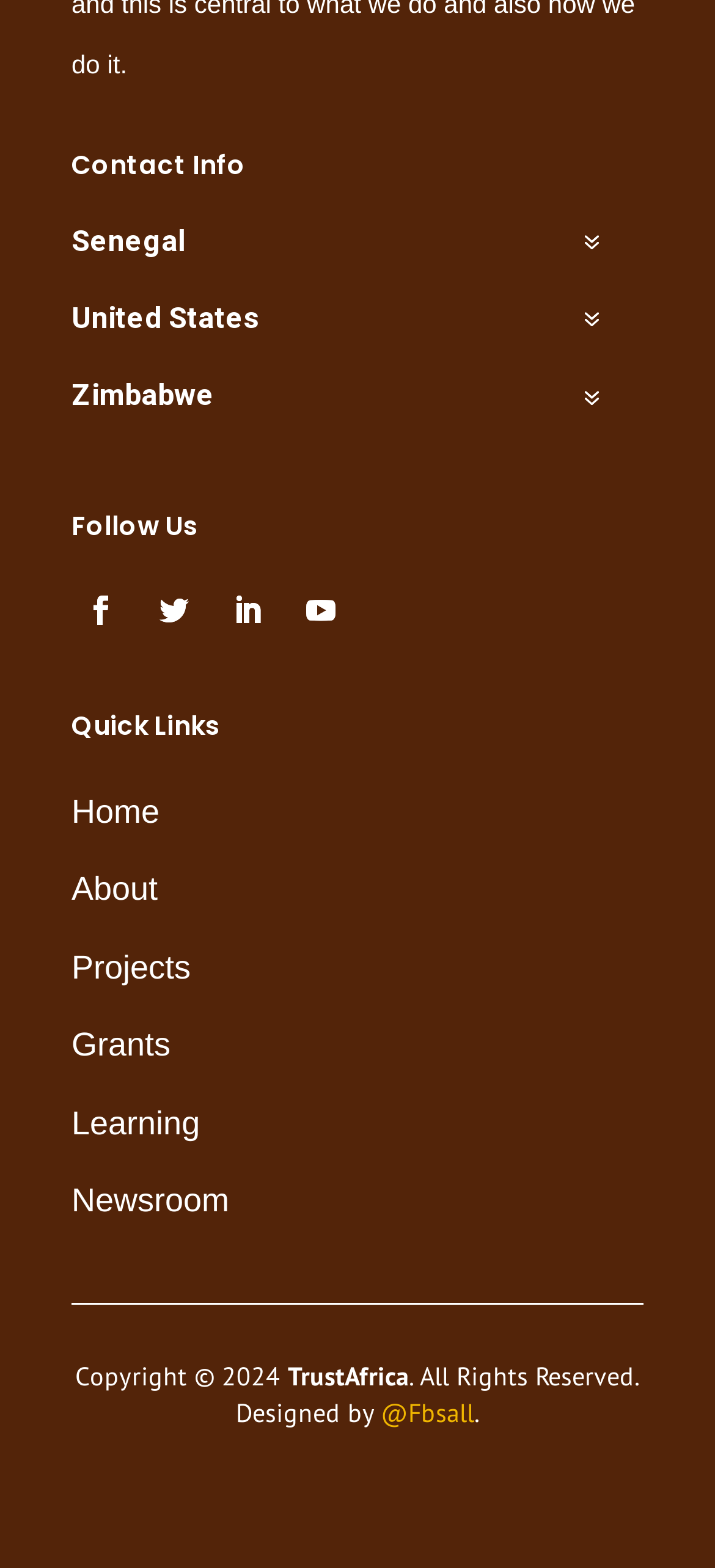How many social media links are available?
Using the information presented in the image, please offer a detailed response to the question.

I counted the number of social media links under the 'Follow Us' heading, which are Facebook, Twitter, Instagram, and LinkedIn, totaling 4 links.